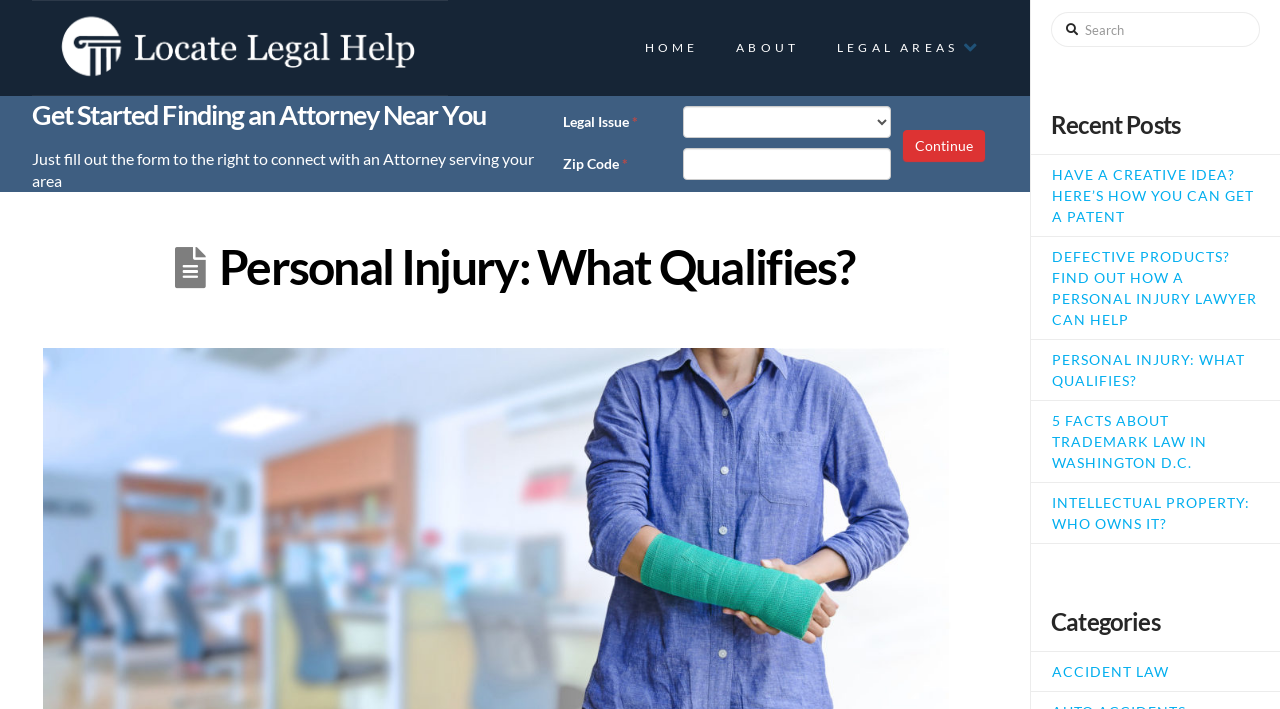Please indicate the bounding box coordinates of the element's region to be clicked to achieve the instruction: "Click the 'HOME' link". Provide the coordinates as four float numbers between 0 and 1, i.e., [left, top, right, bottom].

[0.487, 0.0, 0.559, 0.135]